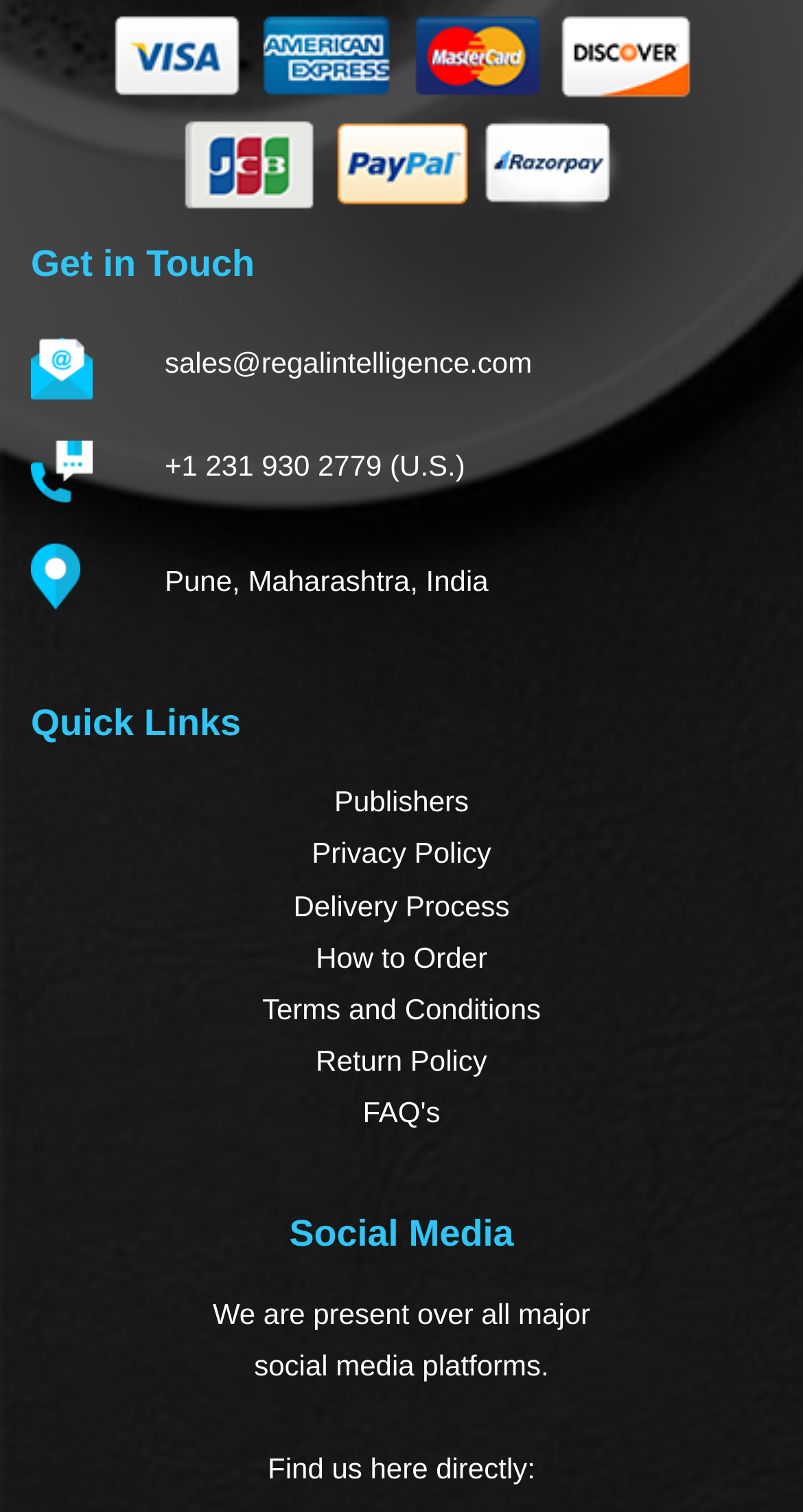What is the purpose of the 'Find us here directly:' text?
Please answer the question as detailed as possible.

The 'Find us here directly:' text is followed by social media links, indicating that it is introducing the social media presence of the company.